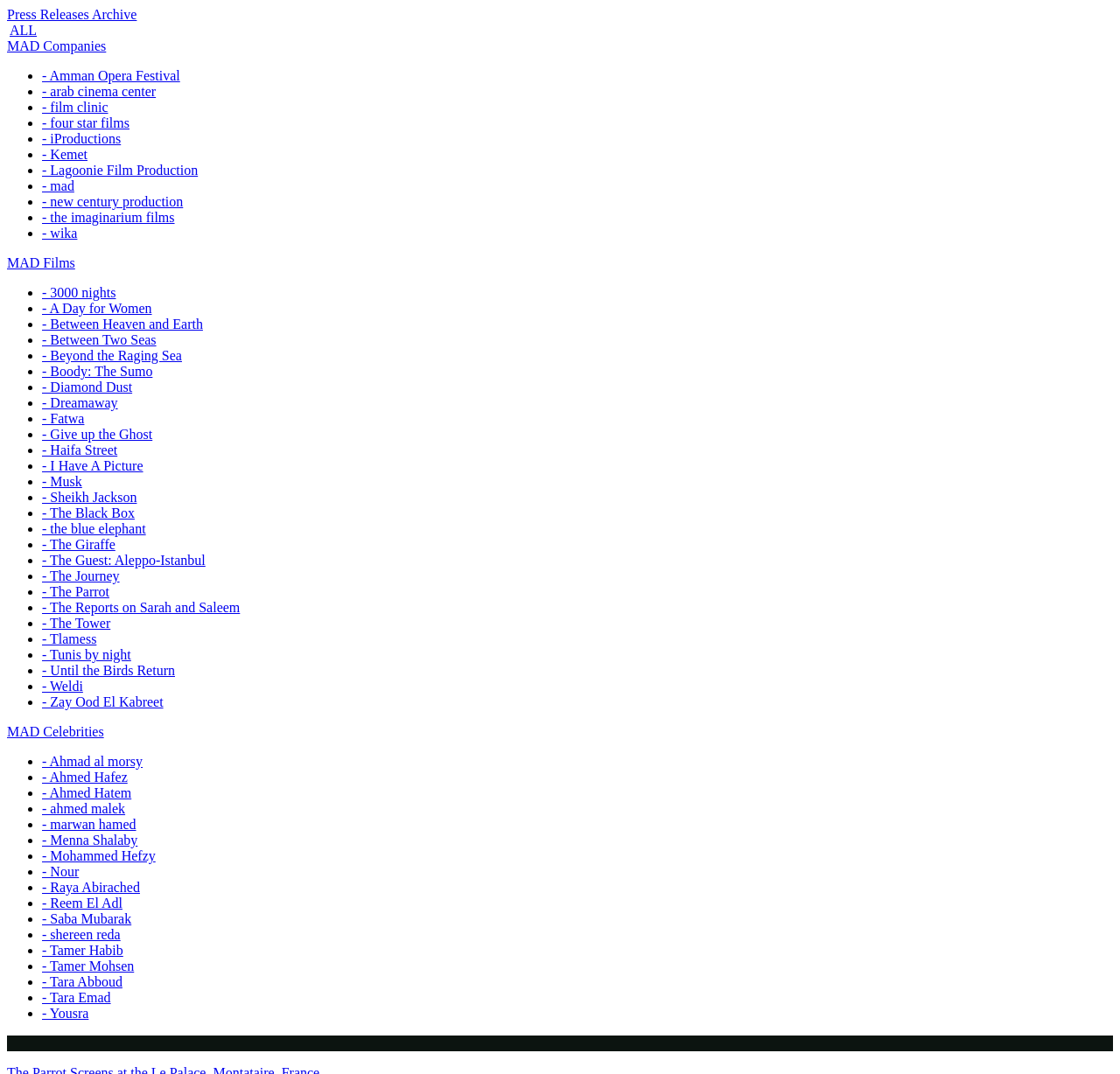Identify the primary heading of the webpage and provide its text.

The Parrot Screens at the Le Palace, Montataire, France